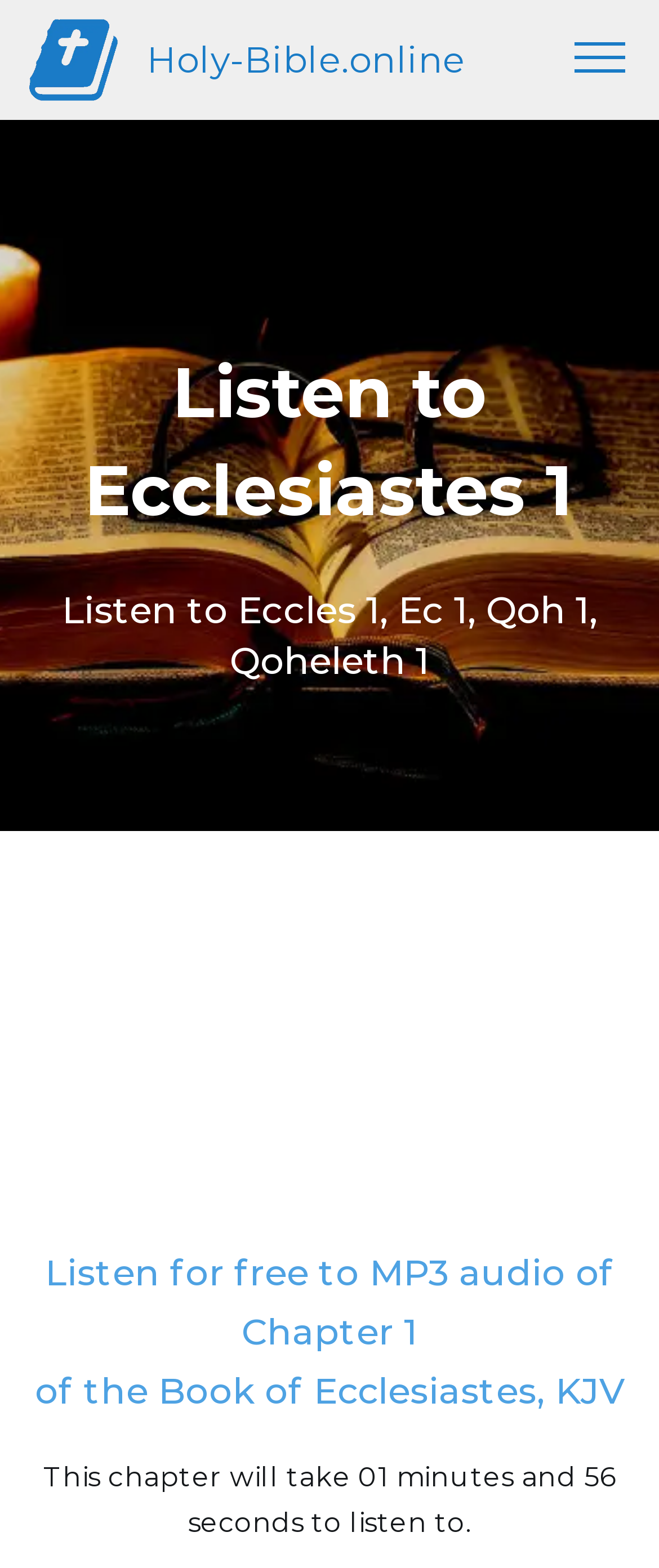What is the duration of this chapter?
Give a single word or phrase as your answer by examining the image.

01 minutes and 56 seconds